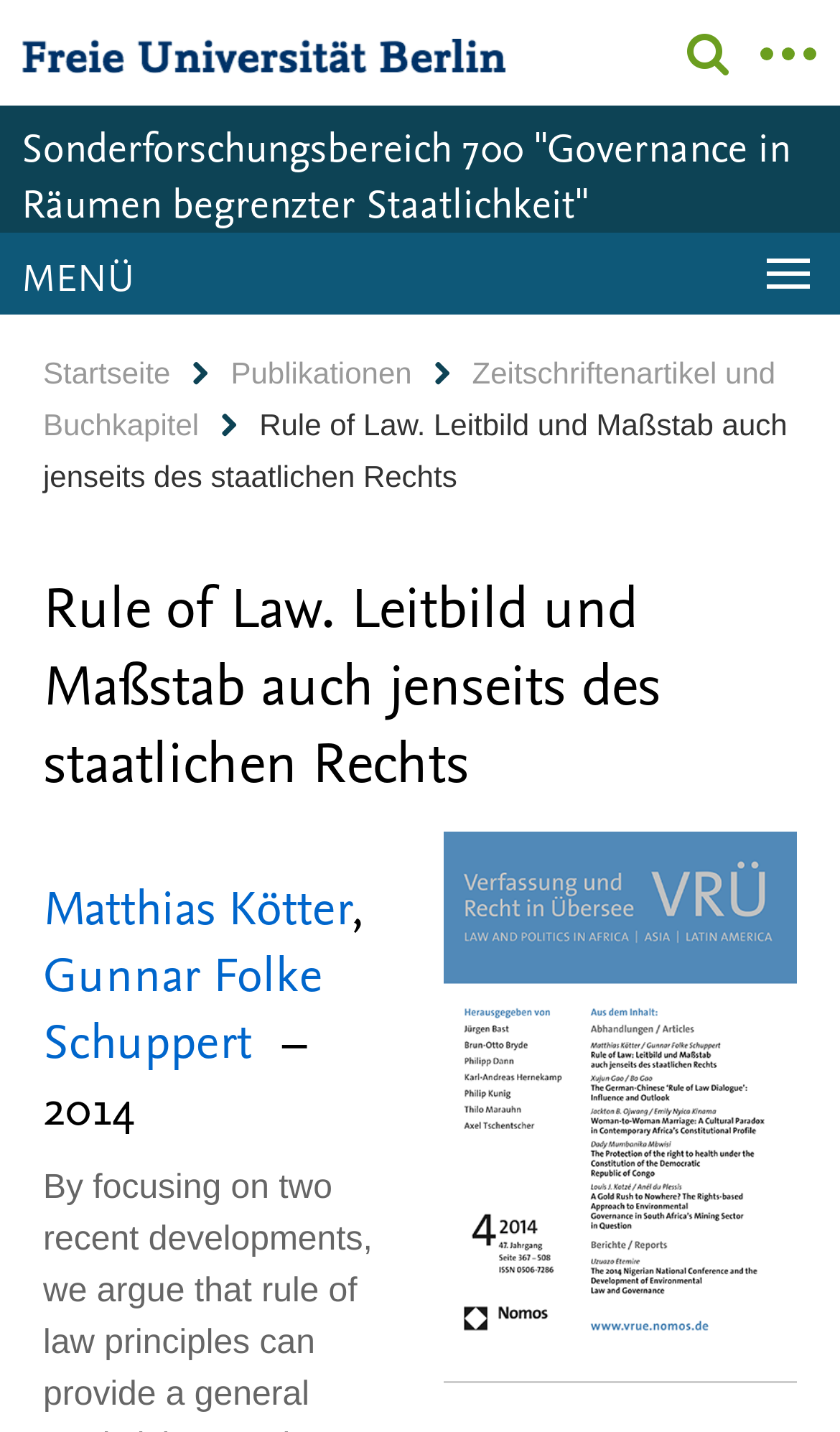Please determine the bounding box coordinates of the element's region to click for the following instruction: "Go to the Sonderforschungsbereich 700 homepage".

[0.026, 0.083, 0.974, 0.161]